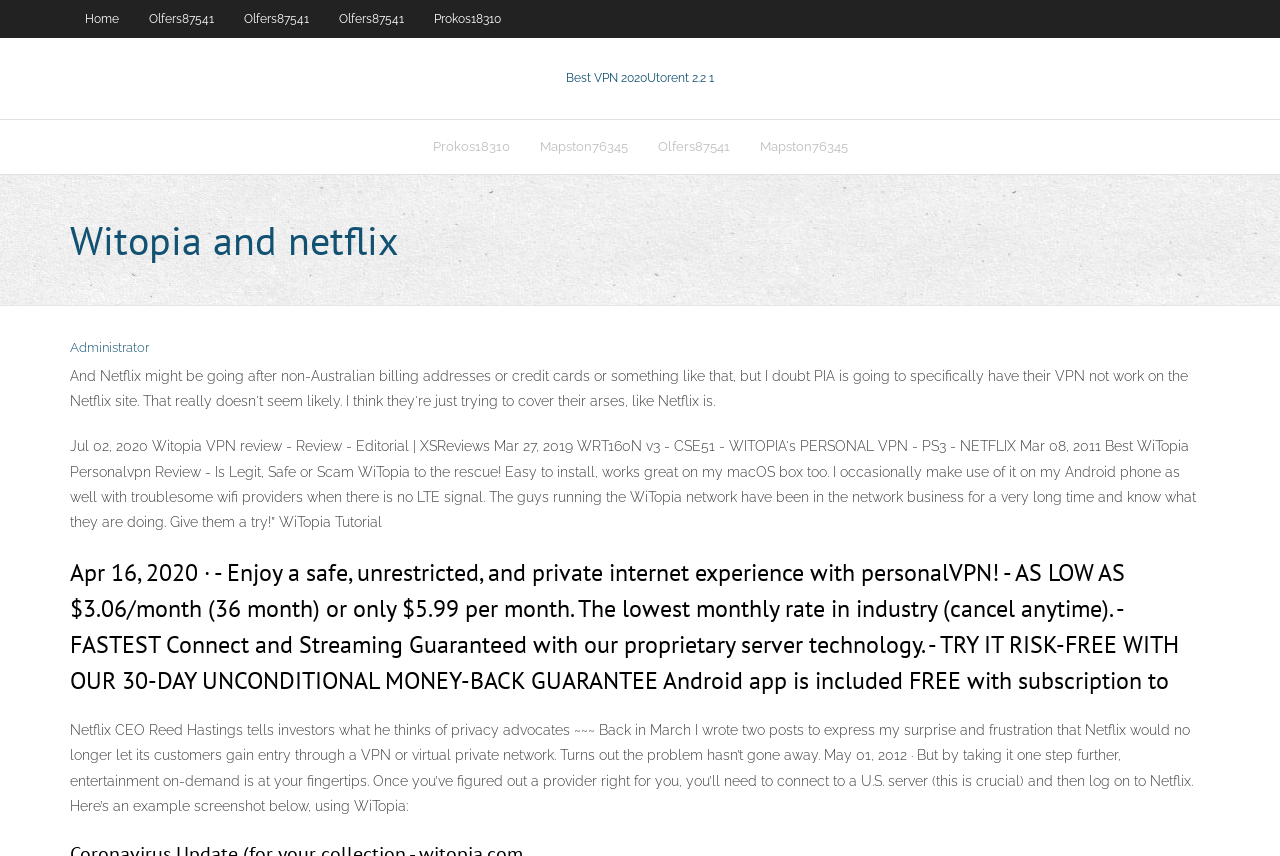Identify the bounding box coordinates of the area you need to click to perform the following instruction: "Read about Witopia and netflix".

[0.055, 0.245, 0.945, 0.315]